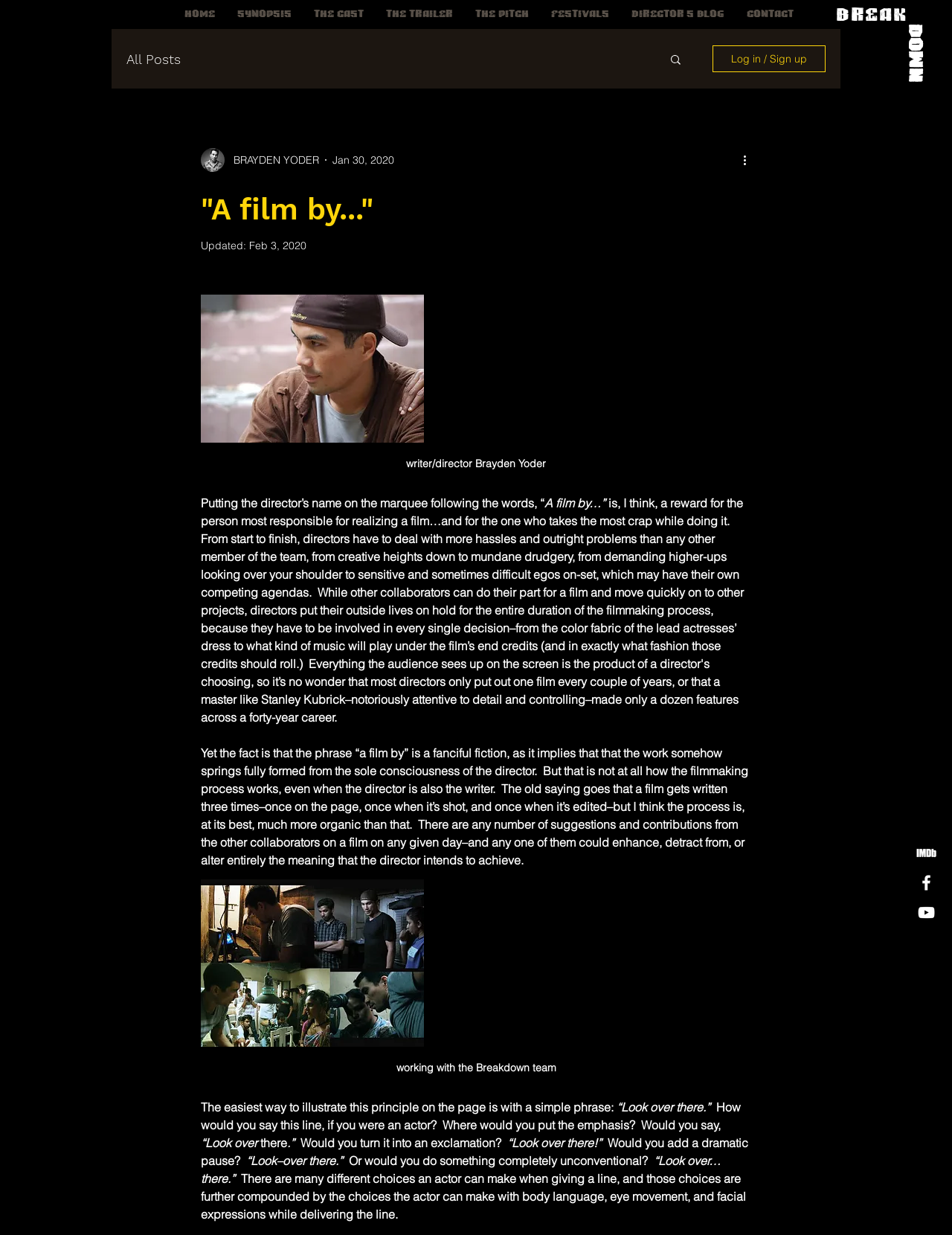Give a concise answer of one word or phrase to the question: 
What is the topic of the blog post?

Film direction